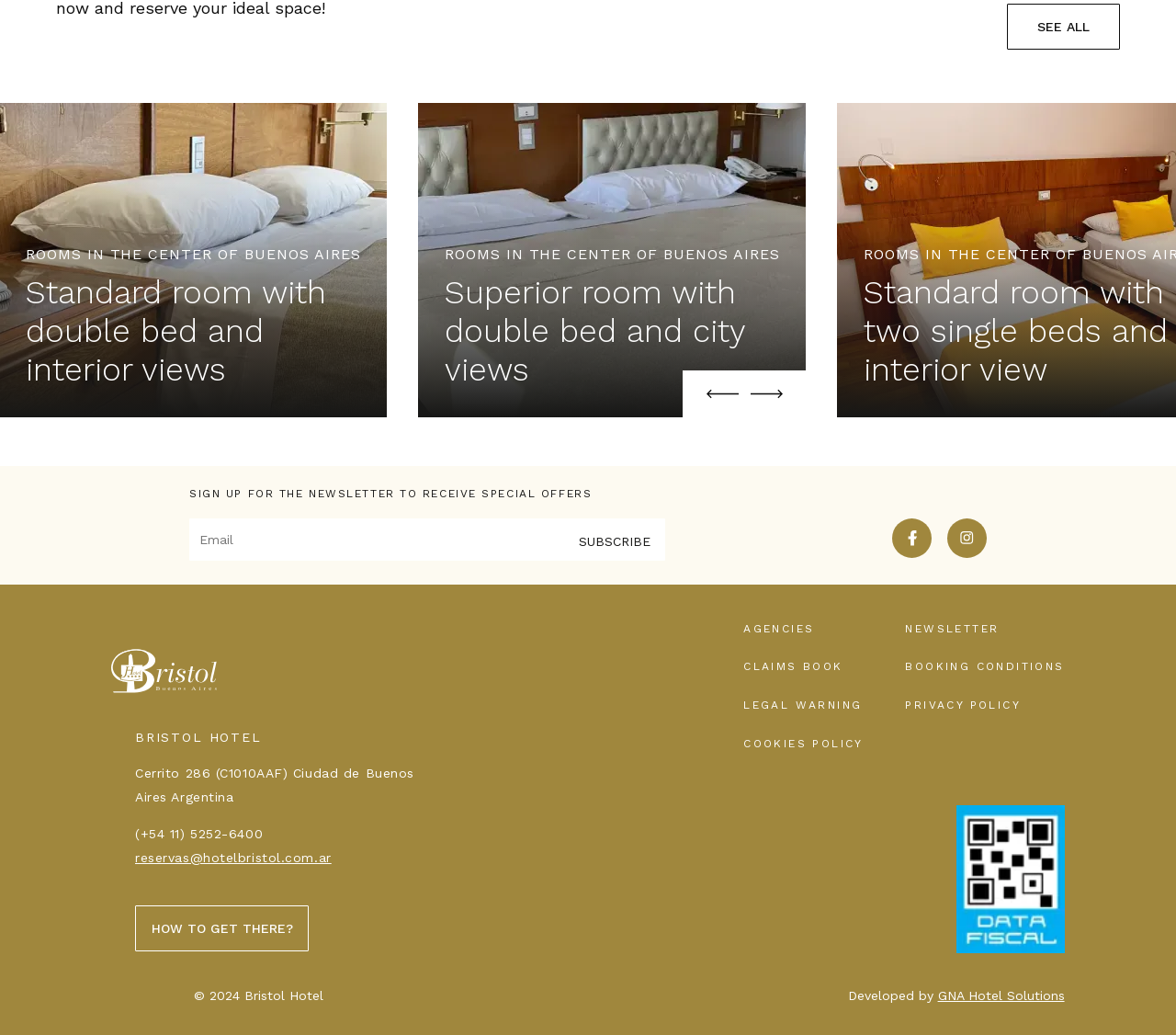What is the rating of the hotel?
Using the visual information, reply with a single word or short phrase.

****